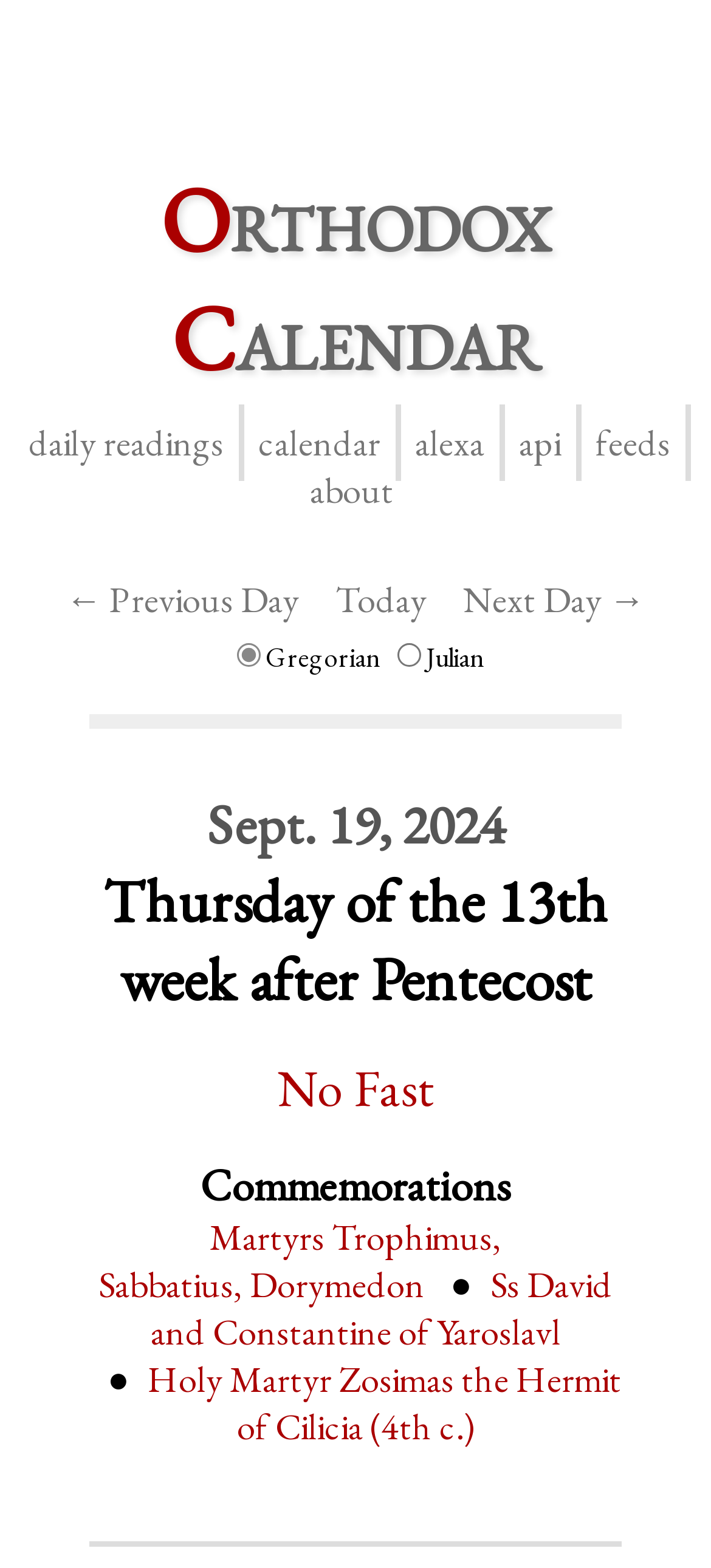What is the commemoration for today?
Could you answer the question with a detailed and thorough explanation?

I found the answer by looking at the section of the webpage that lists the commemorations for the day. This section is located below the header section and has a heading that says 'Commemorations'. The text 'Martyrs Trophimus, Sabbatius, Dorymedon' is the first commemoration listed.